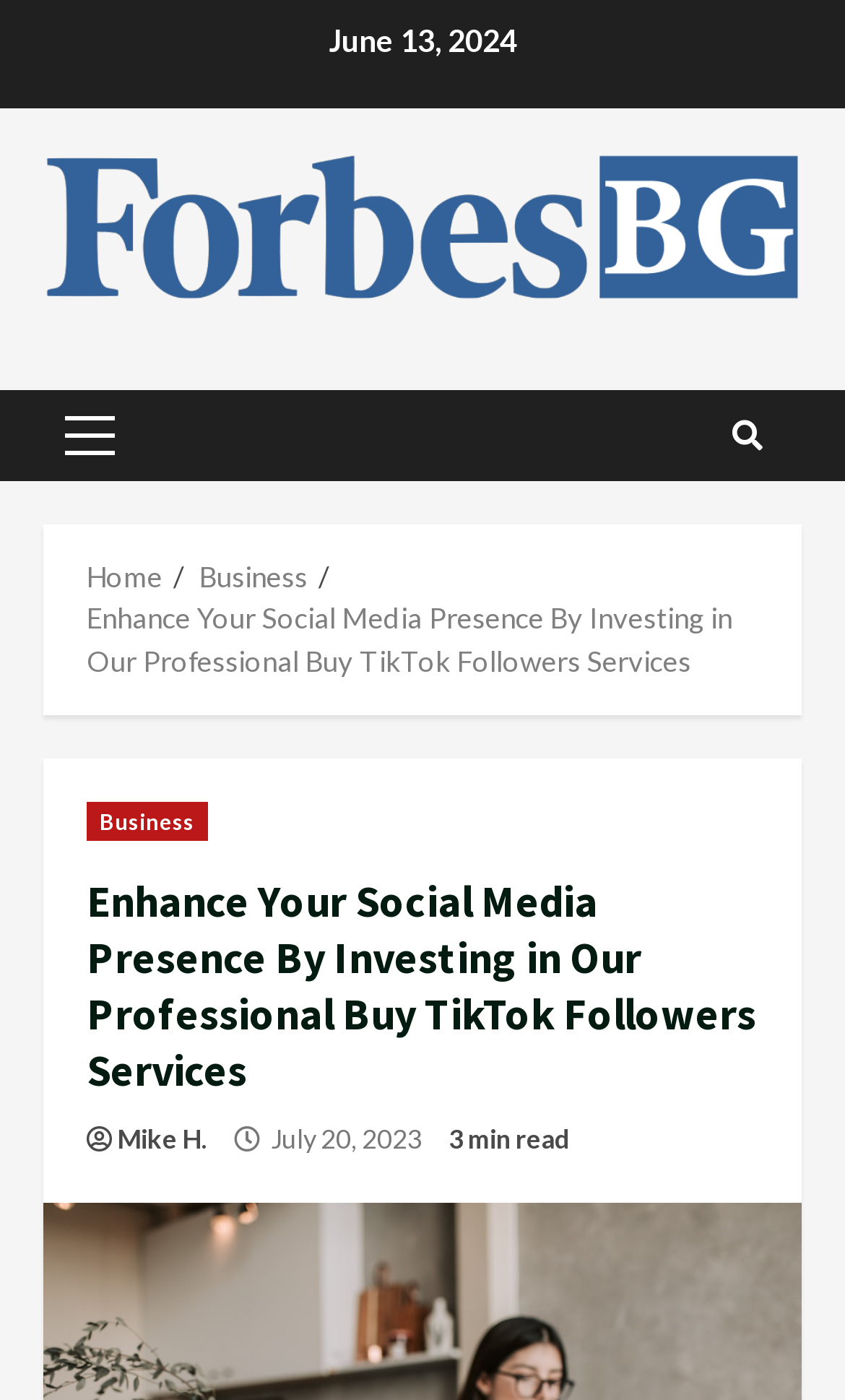Locate the bounding box coordinates of the region to be clicked to comply with the following instruction: "open primary menu". The coordinates must be four float numbers between 0 and 1, in the form [left, top, right, bottom].

[0.051, 0.278, 0.162, 0.343]